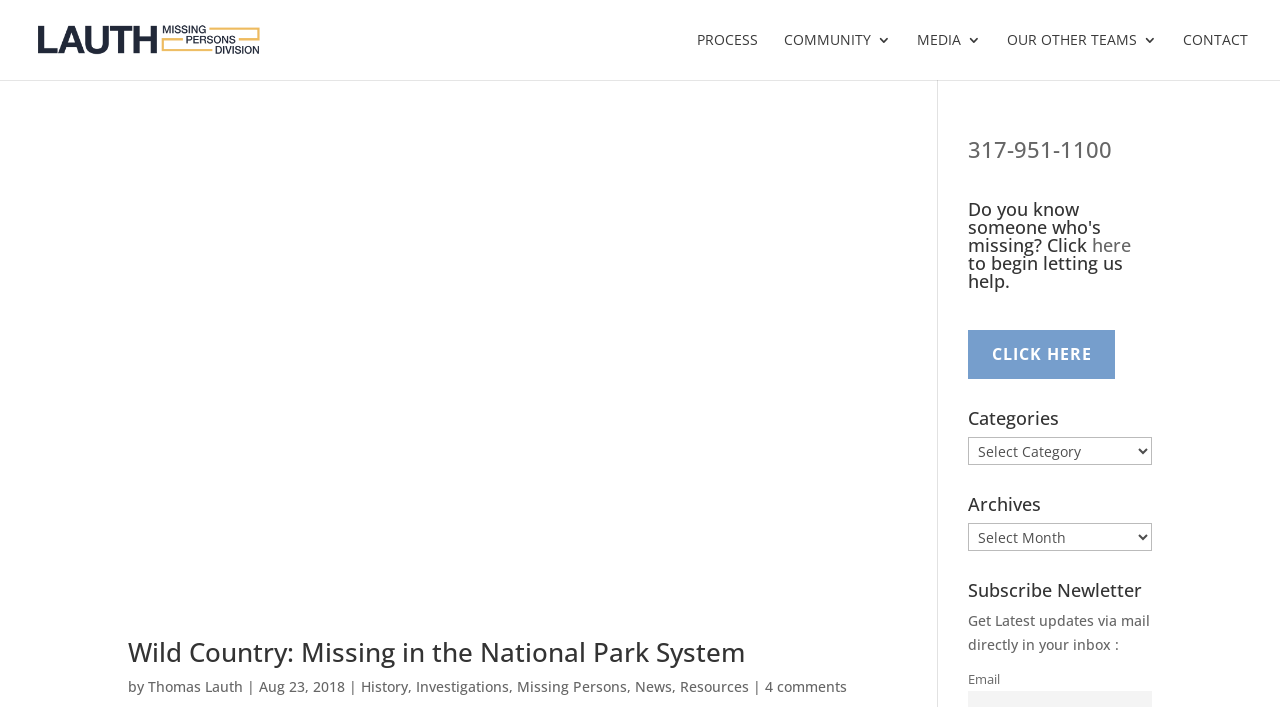Respond to the question below with a single word or phrase:
What is the phone number provided on the webpage?

317-951-1100